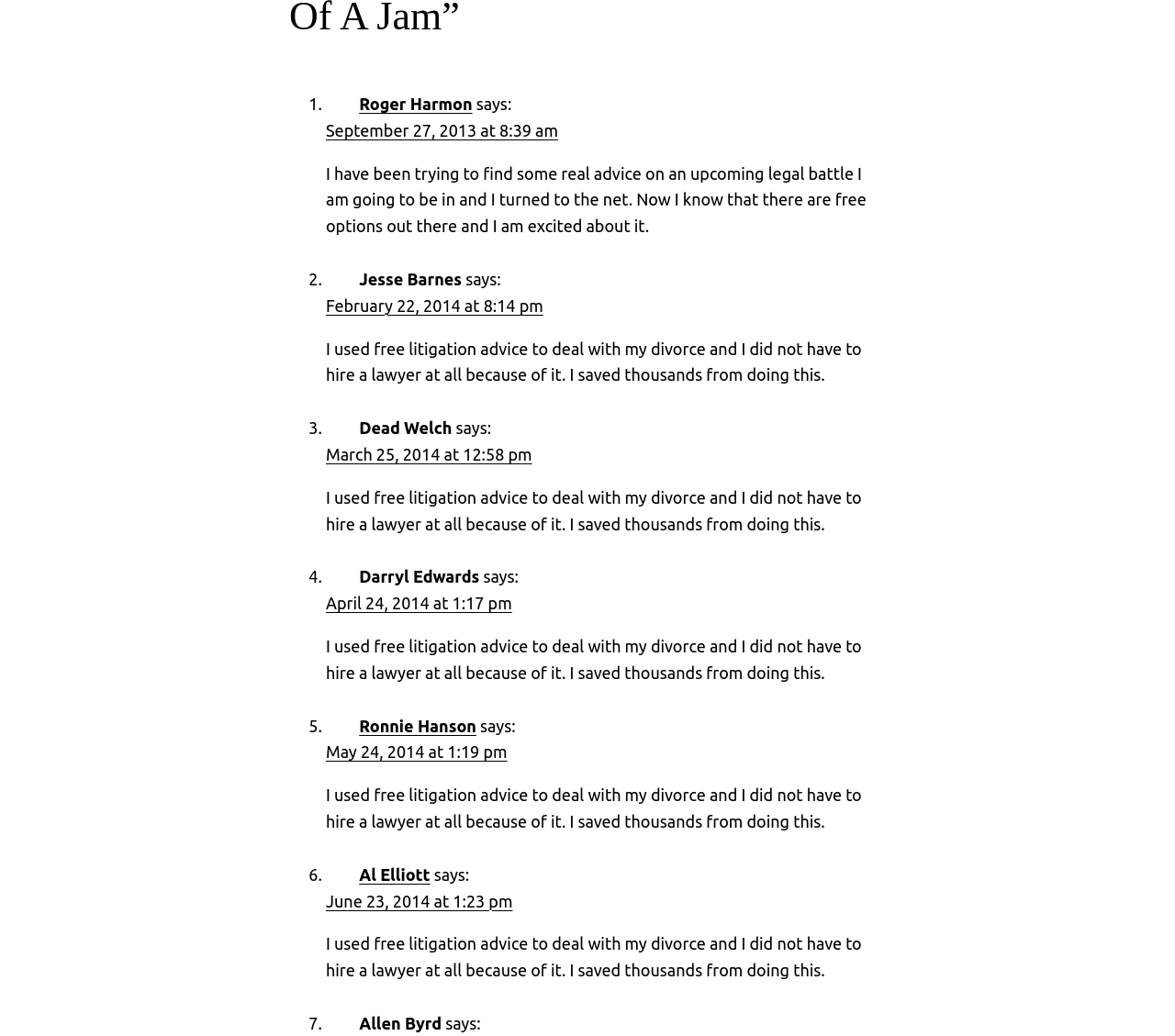Please provide a short answer using a single word or phrase for the question:
What is the author of the first comment?

Roger Harmon